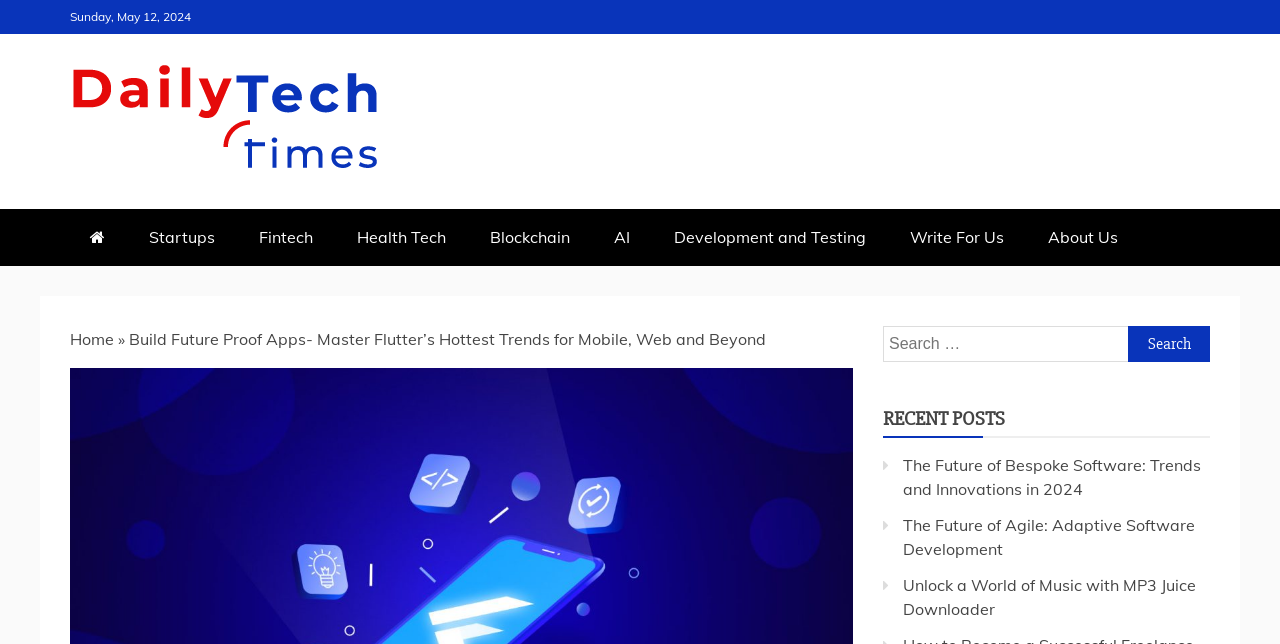Determine the bounding box of the UI element mentioned here: "Development and Testing". The coordinates must be in the format [left, top, right, bottom] with values ranging from 0 to 1.

[0.511, 0.324, 0.692, 0.413]